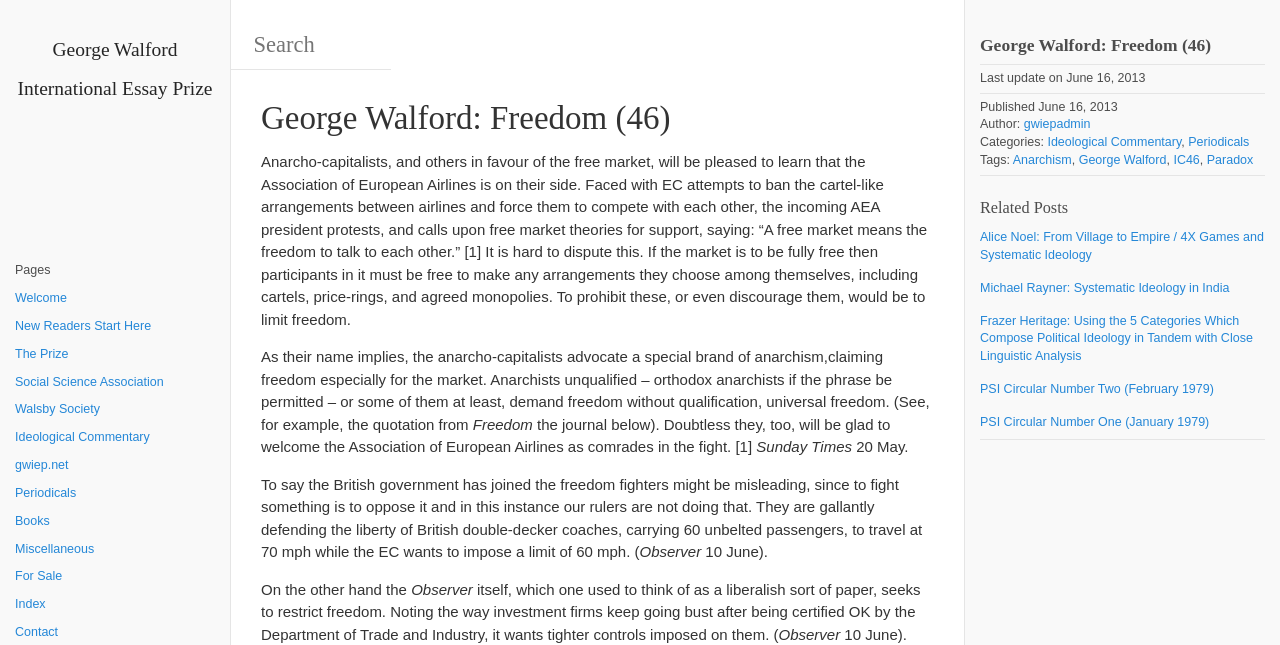Find the UI element described as: "New Readers Start Here" and predict its bounding box coordinates. Ensure the coordinates are four float numbers between 0 and 1, [left, top, right, bottom].

[0.0, 0.485, 0.18, 0.528]